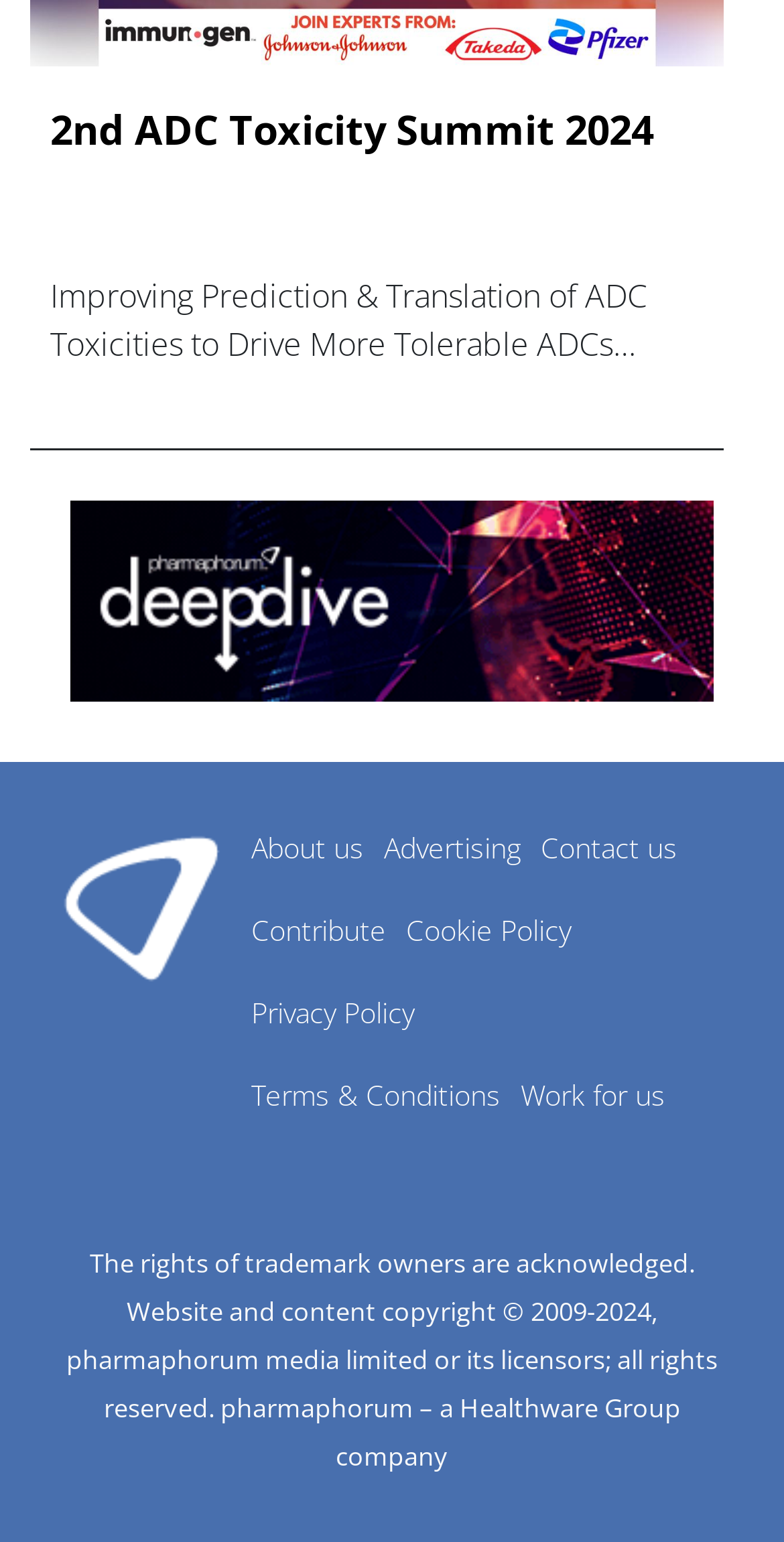How many links are there in the footer section?
Please ensure your answer to the question is detailed and covers all necessary aspects.

The number of links in the footer section can be determined by counting the links 'About us', 'Advertising', 'Contact us', 'Contribute', 'Cookie Policy', 'Privacy Policy', and 'Terms & Conditions'.